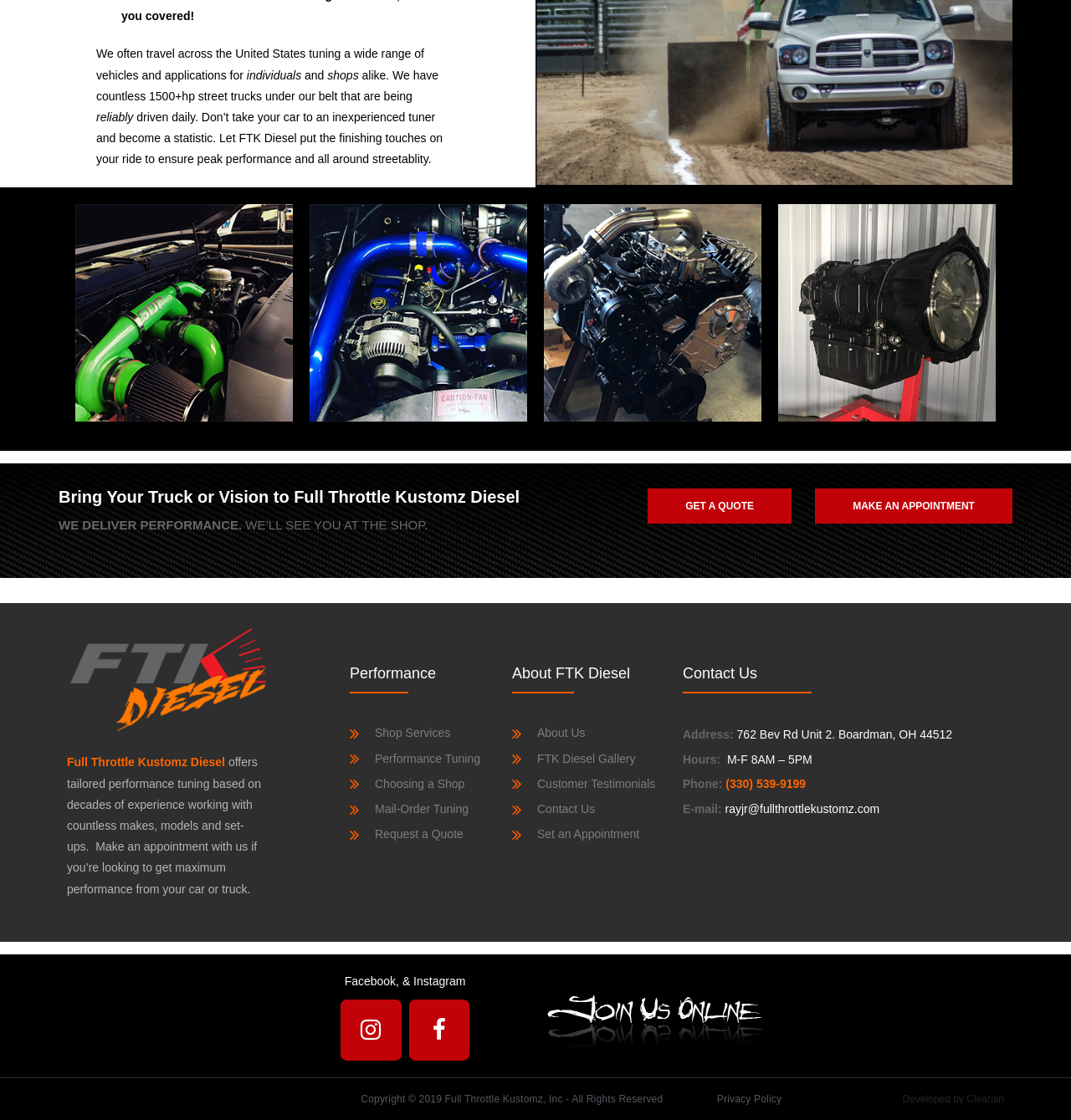Locate the bounding box coordinates of the area where you should click to accomplish the instruction: "Make an appointment".

[0.761, 0.436, 0.945, 0.468]